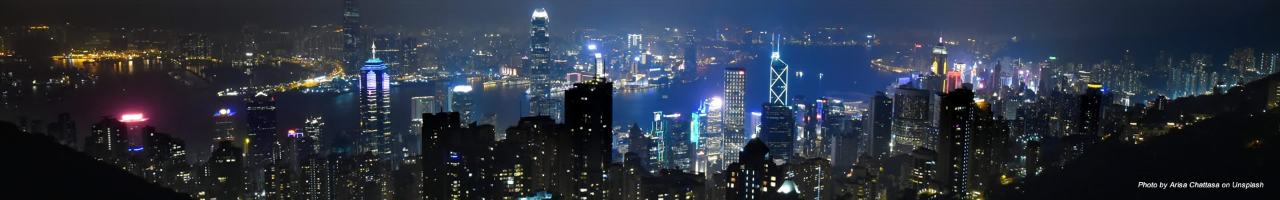What is reflected on the calm waters?
Refer to the screenshot and deliver a thorough answer to the question presented.

The caption states that the towering skyscrapers with a myriad of colorful lights create a dynamic urban atmosphere, reflecting on the calm waters below, indicating that the city lights are being reflected on the water.